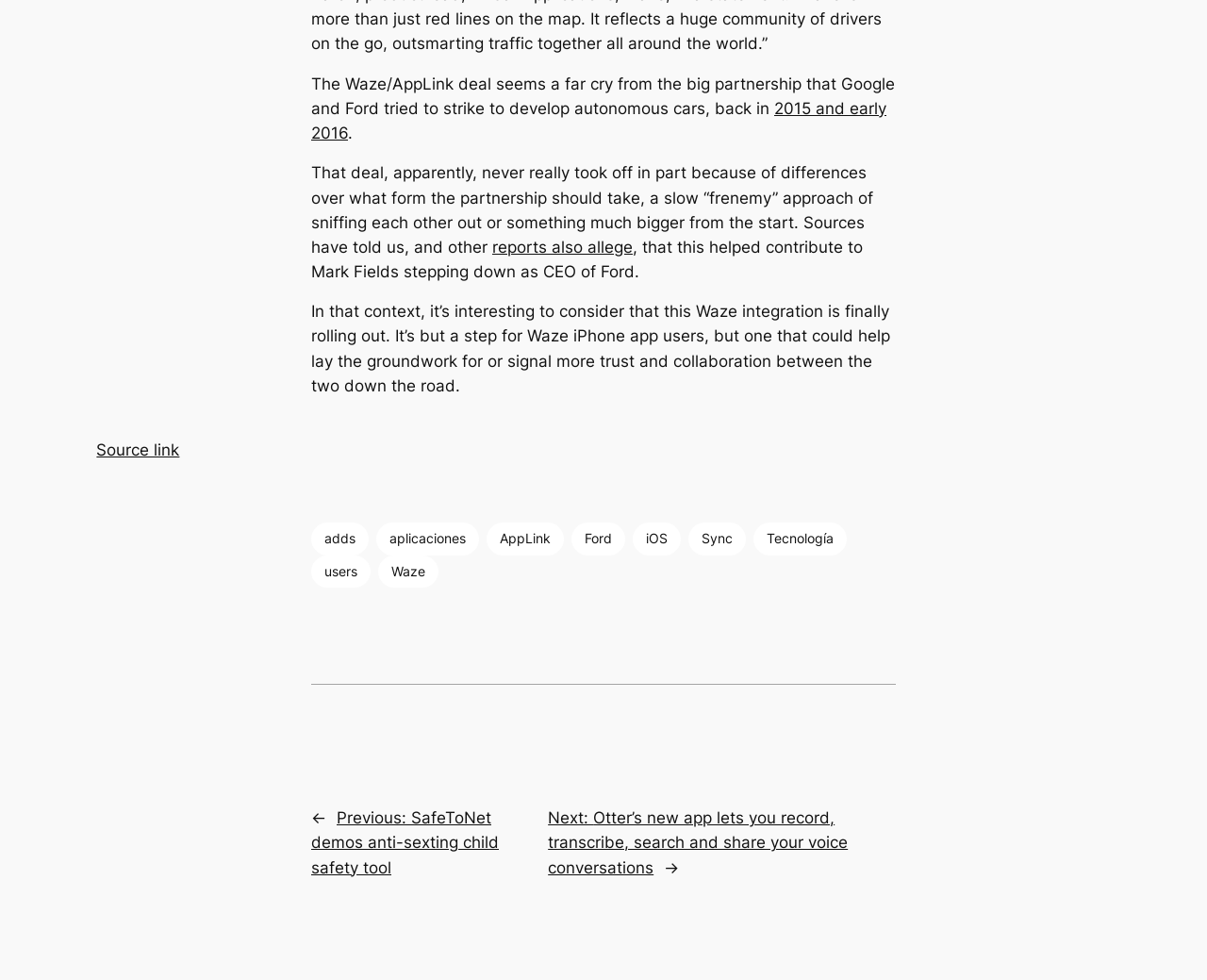Please provide a short answer using a single word or phrase for the question:
What is the topic of the article?

Waze and Ford partnership